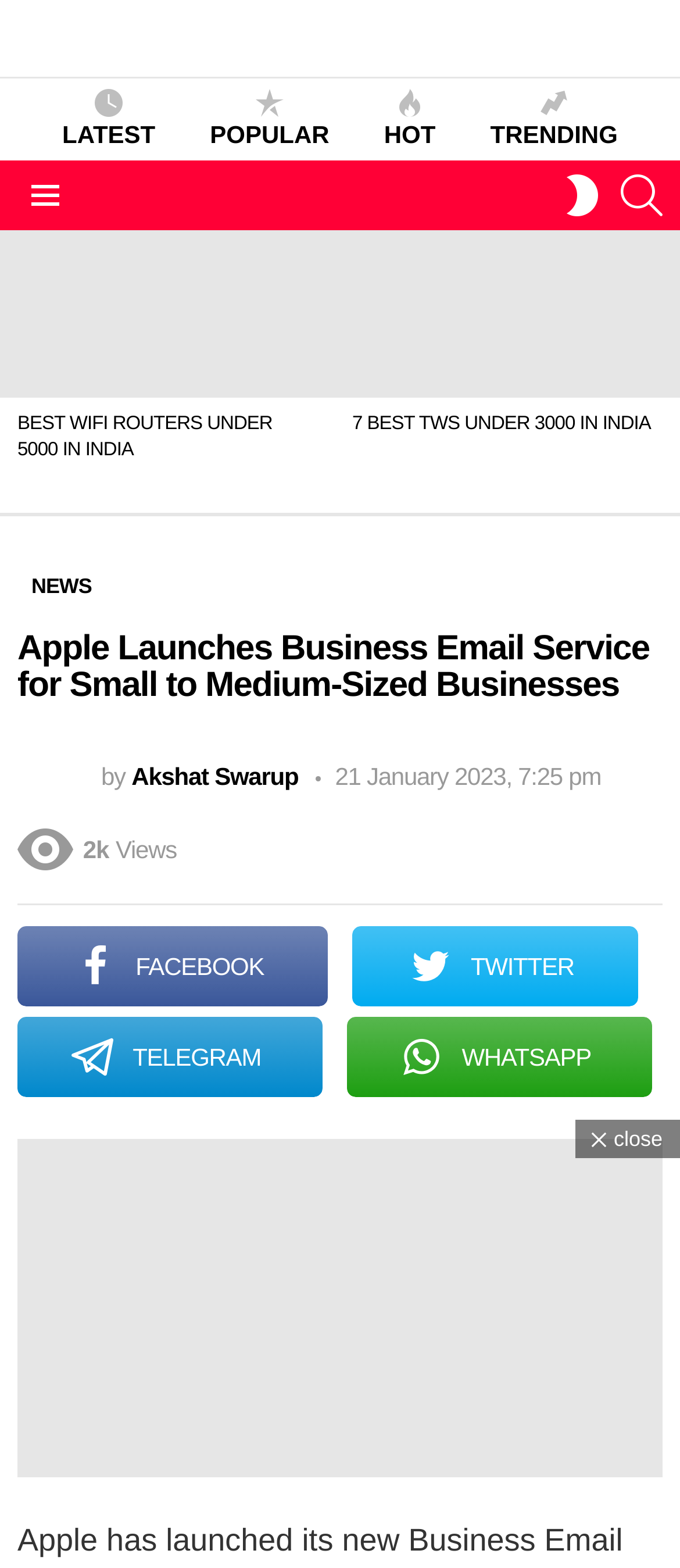Who wrote the article about Apple's business email service? Using the information from the screenshot, answer with a single word or phrase.

Akshat Swarup